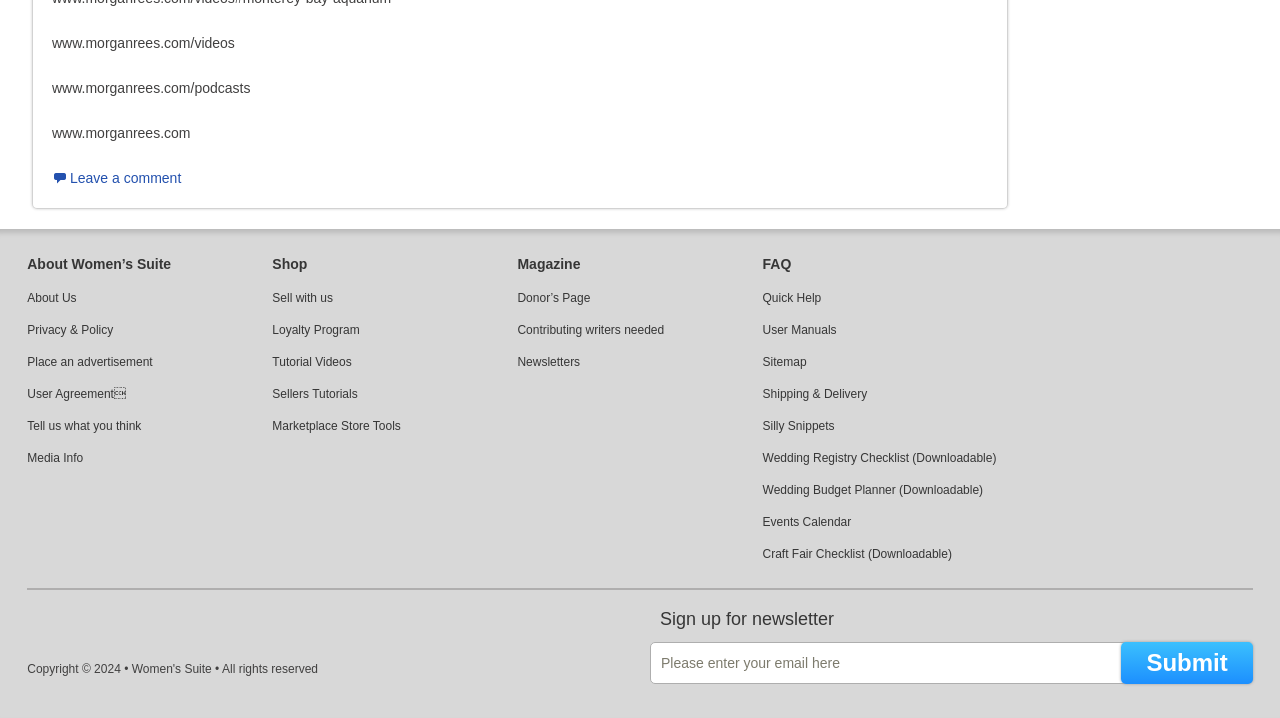Consider the image and give a detailed and elaborate answer to the question: 
What type of downloadable resources are available?

The webpage contains links to downloadable resources such as 'Wedding Registry Checklist', 'Wedding Budget Planner', and 'Craft Fair Checklist', suggesting that it provides useful tools and templates for users.